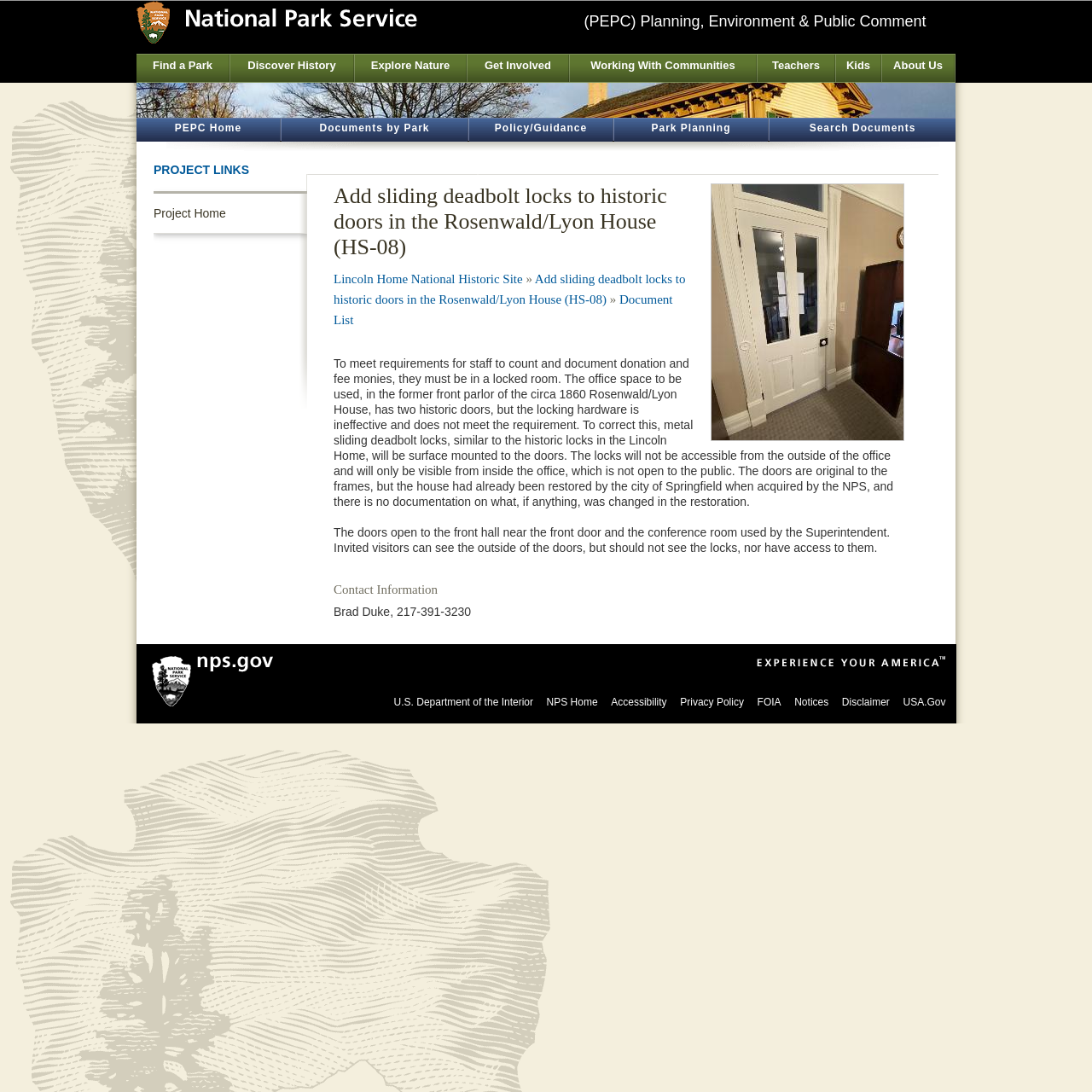Provide the bounding box for the UI element matching this description: "Discover History".

[0.211, 0.05, 0.323, 0.075]